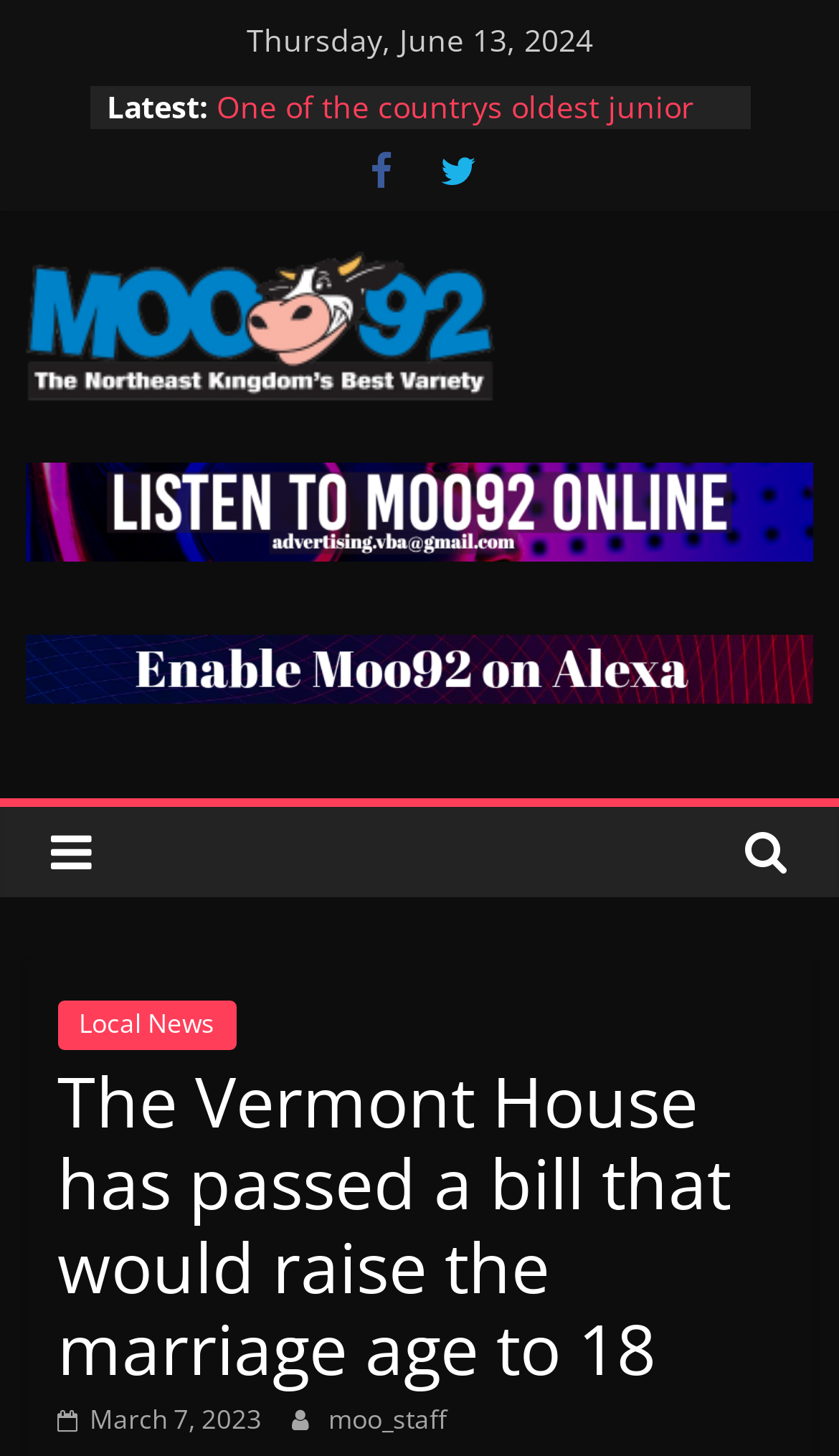Respond with a single word or phrase:
How many news links are displayed?

5